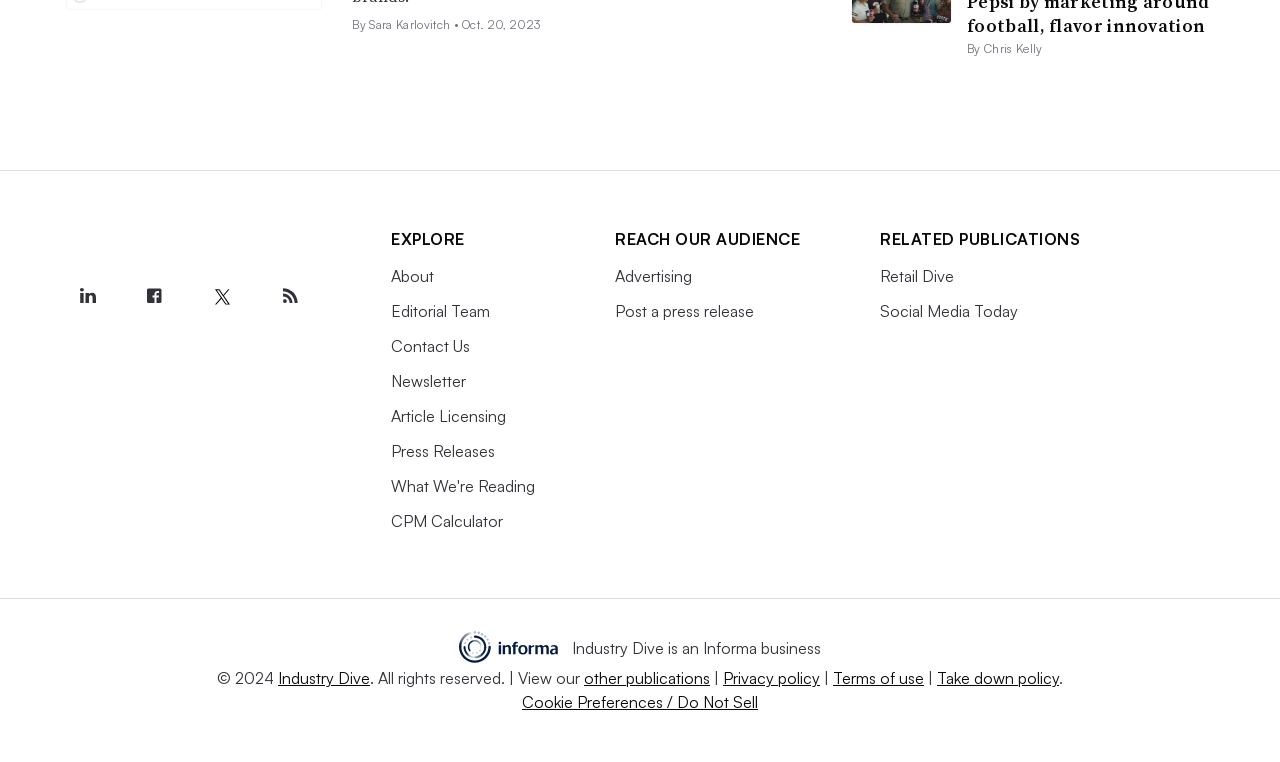Can you provide the bounding box coordinates for the element that should be clicked to implement the instruction: "Click Industry Dive Logo"?

[0.052, 0.291, 0.234, 0.317]